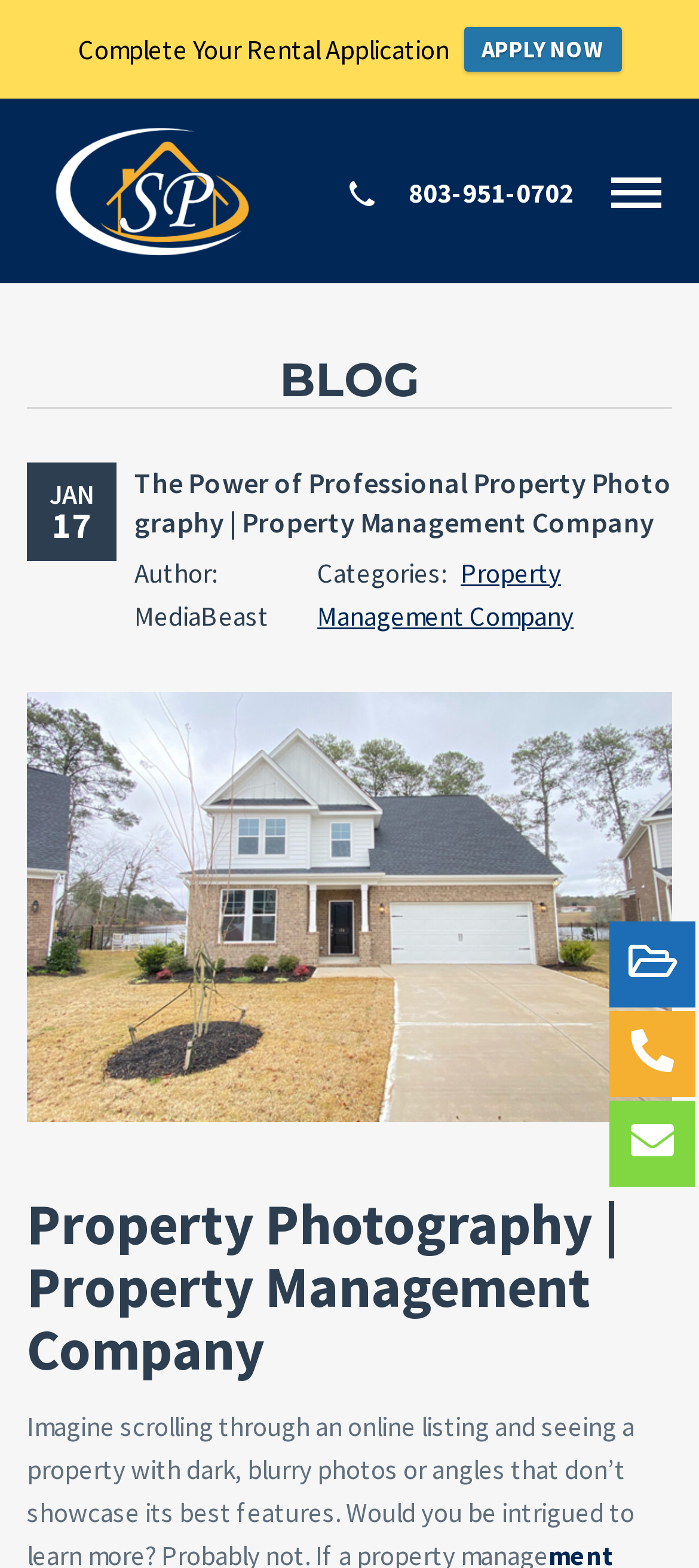Provide the bounding box coordinates for the UI element described in this sentence: "Office of Communications and Marketing". The coordinates should be four float values between 0 and 1, i.e., [left, top, right, bottom].

None